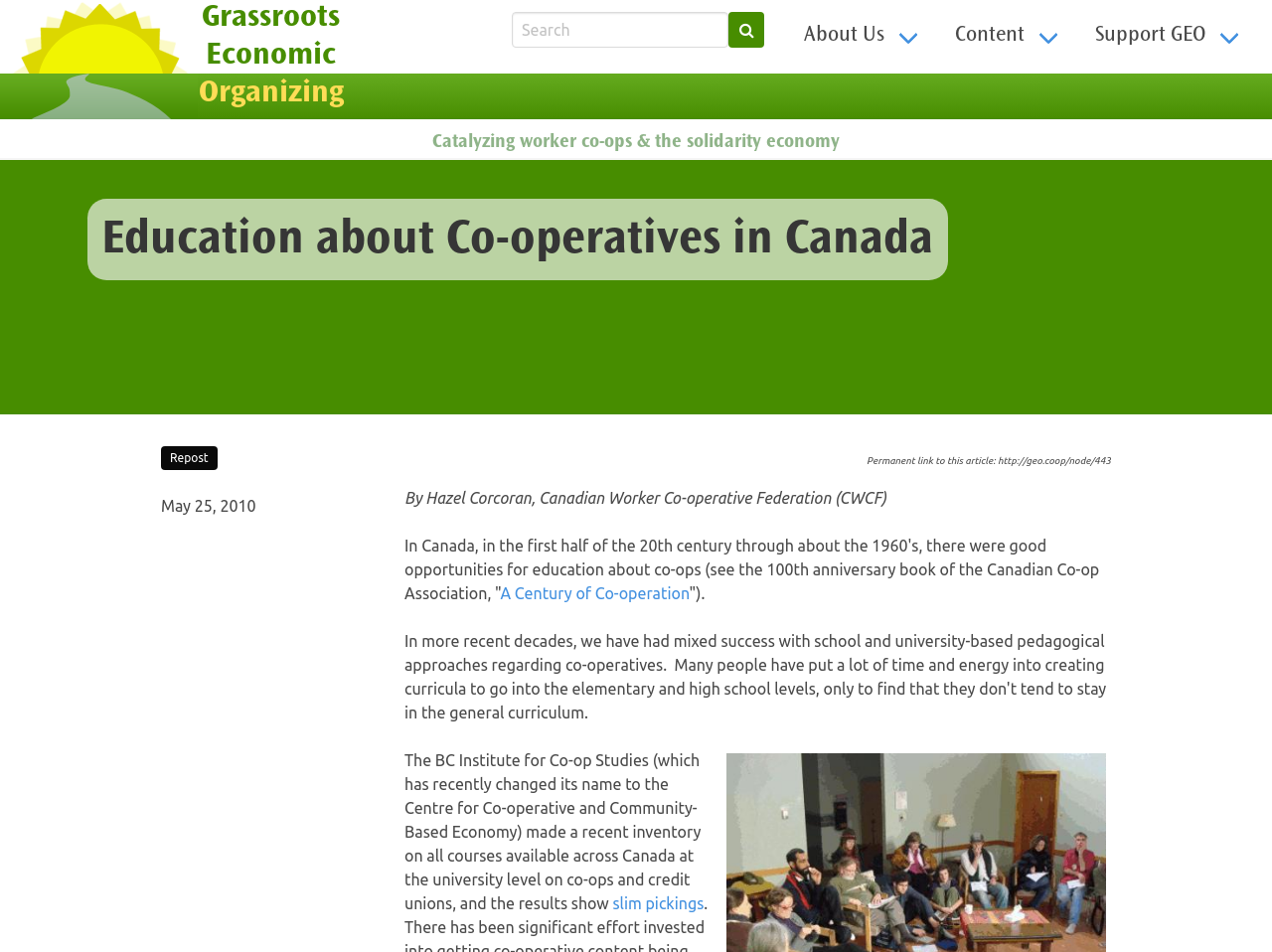Please pinpoint the bounding box coordinates for the region I should click to adhere to this instruction: "Go to Grassroots Economic Organizing Home".

[0.0, 0.0, 0.155, 0.125]